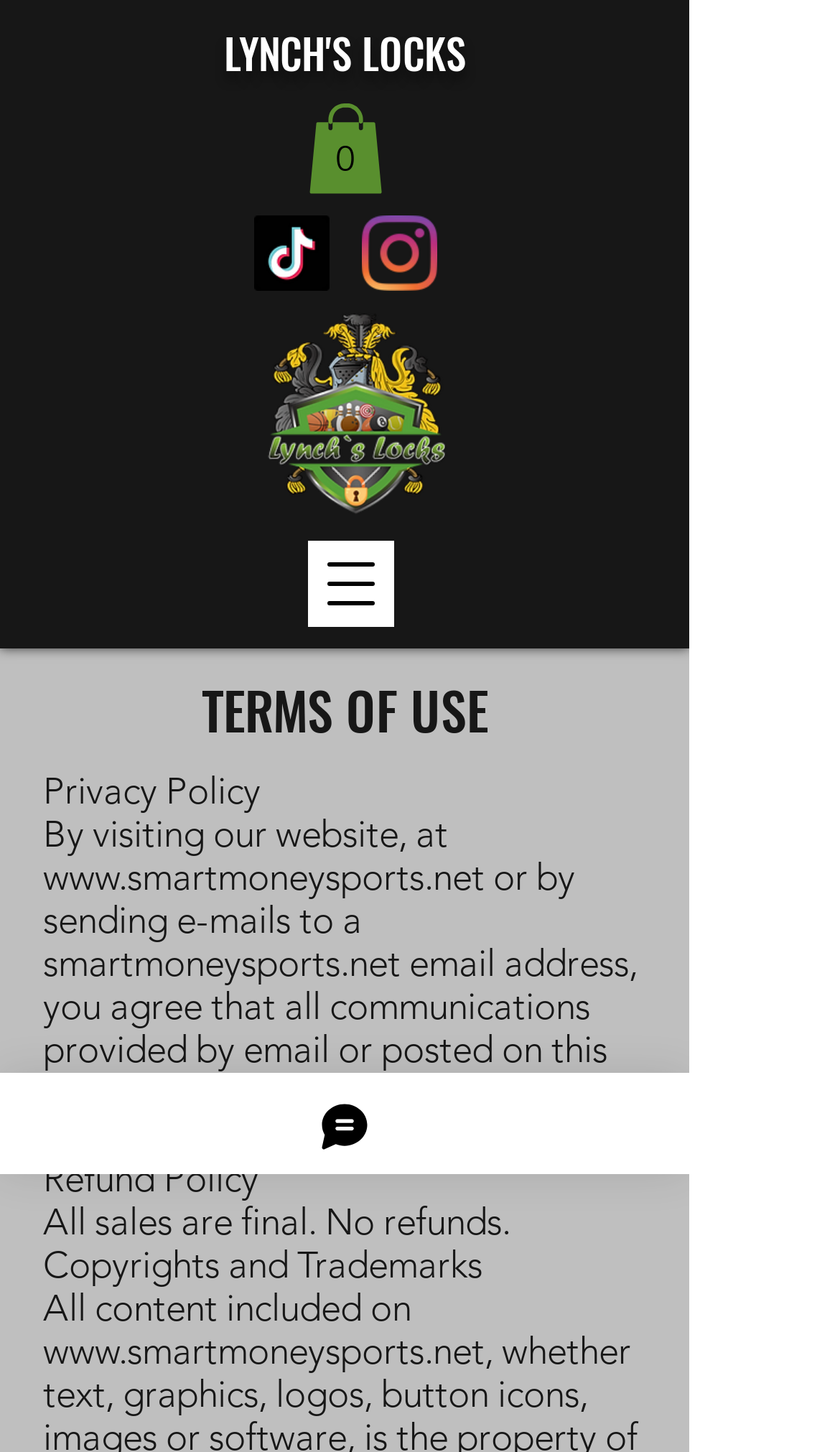Create an in-depth description of the webpage, covering main sections.

The webpage is titled "Terms of Service | Lynchslocks" and has a navigation menu button at the top right corner. At the top center, there is a large heading "LYNCH'S LOCKS" with a link to the same text. Below this heading, there is an image of a transparent PNG file. 

To the right of the image, there is a social bar with two links. Above the social bar, there is a cart icon with a link to "Cart with 0 items". 

The main content of the webpage starts with a heading "TERMS OF USE" at the top left. Below this heading, there are several sections of text, including "Privacy Policy", "Refund Policy", and "Copyrights and Trademarks". Each section has a heading and a paragraph of text. There are also two links to "www.smartmoneysports.net" within the text.

At the bottom left of the webpage, there is a chat button with an image of a chat icon.